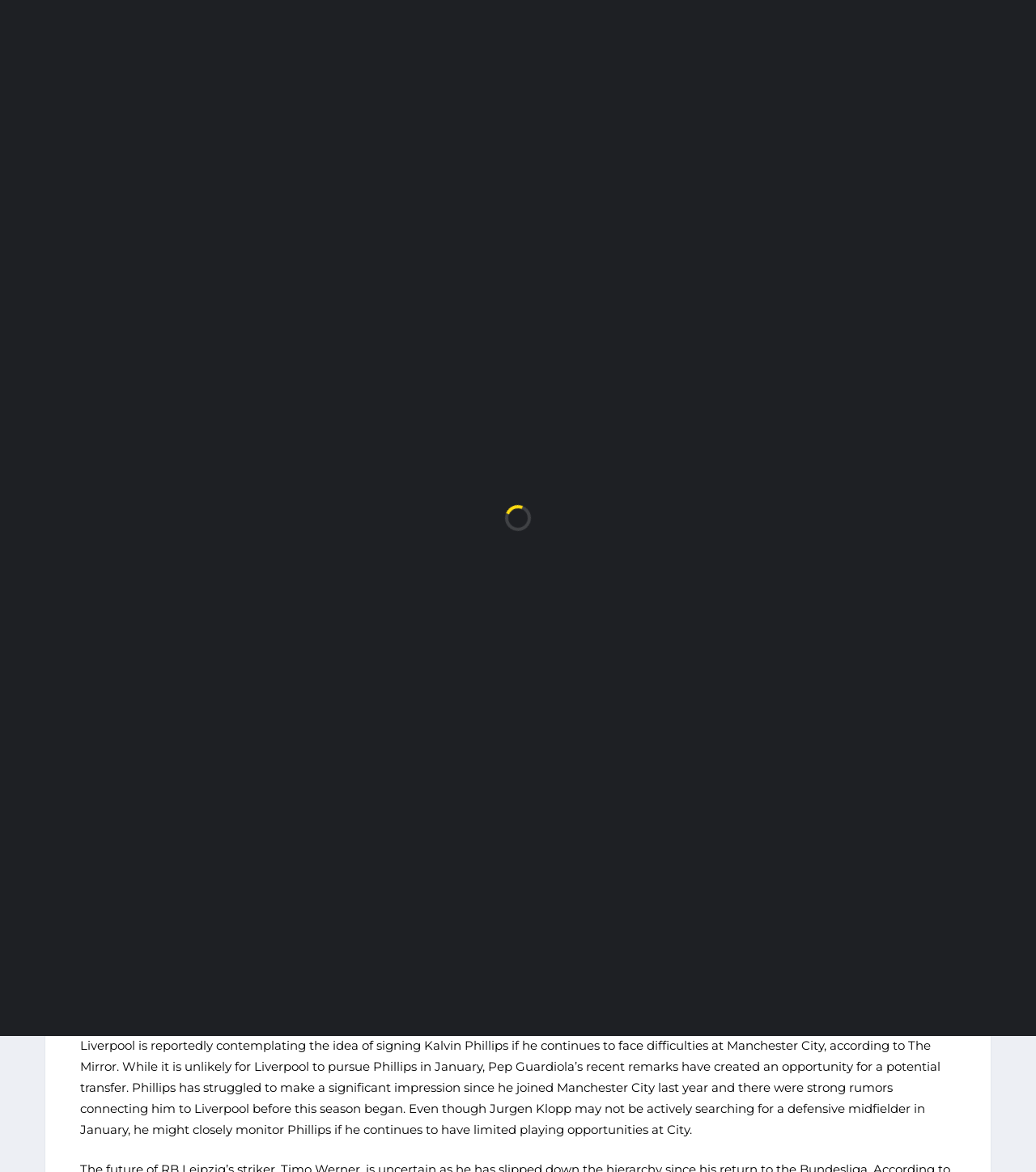Identify the bounding box coordinates for the UI element described as: "alt="Betting.io"".

[0.043, 0.069, 0.121, 0.082]